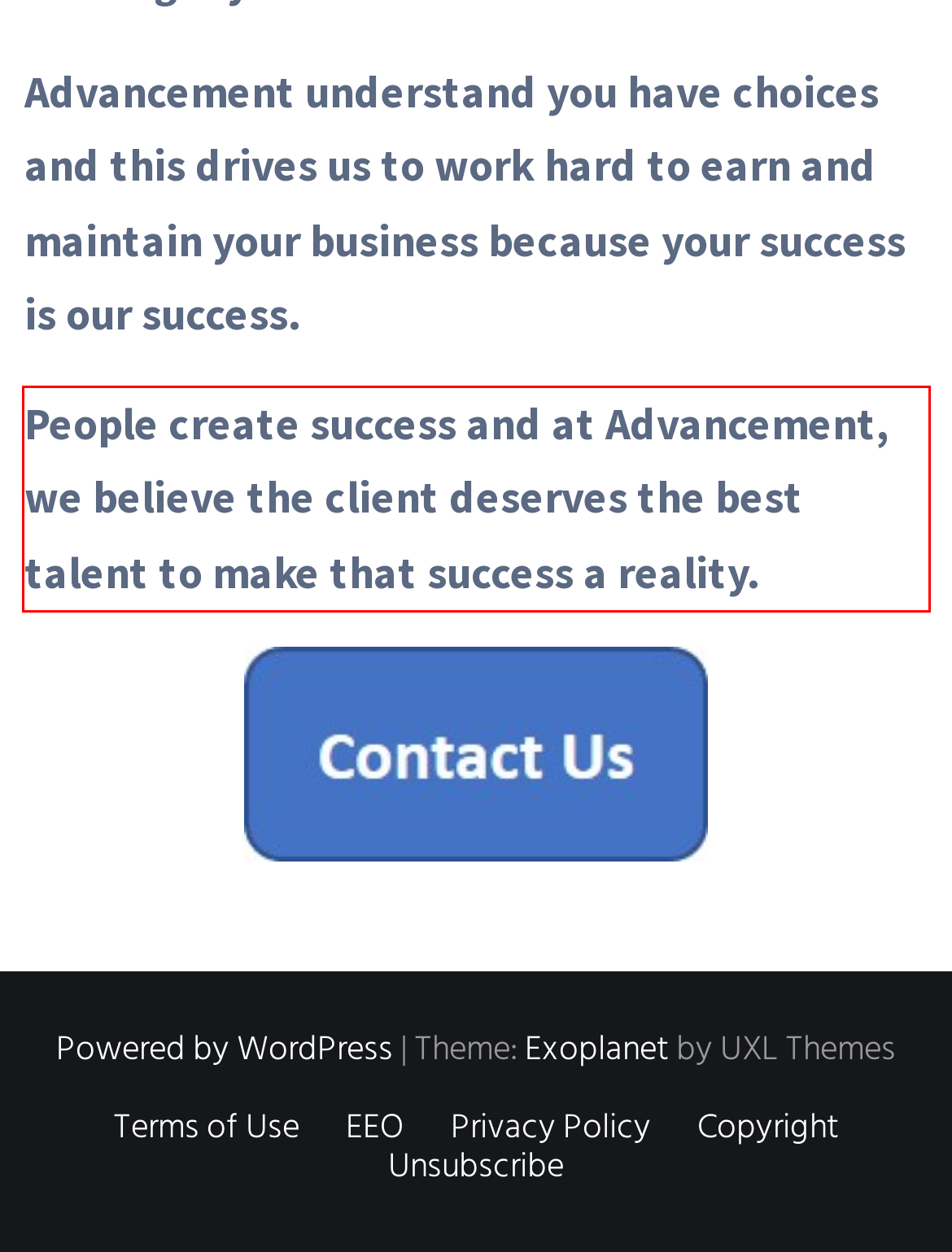Review the screenshot of the webpage and recognize the text inside the red rectangle bounding box. Provide the extracted text content.

People create success and at Advancement, we believe the client deserves the best talent to make that success a reality.